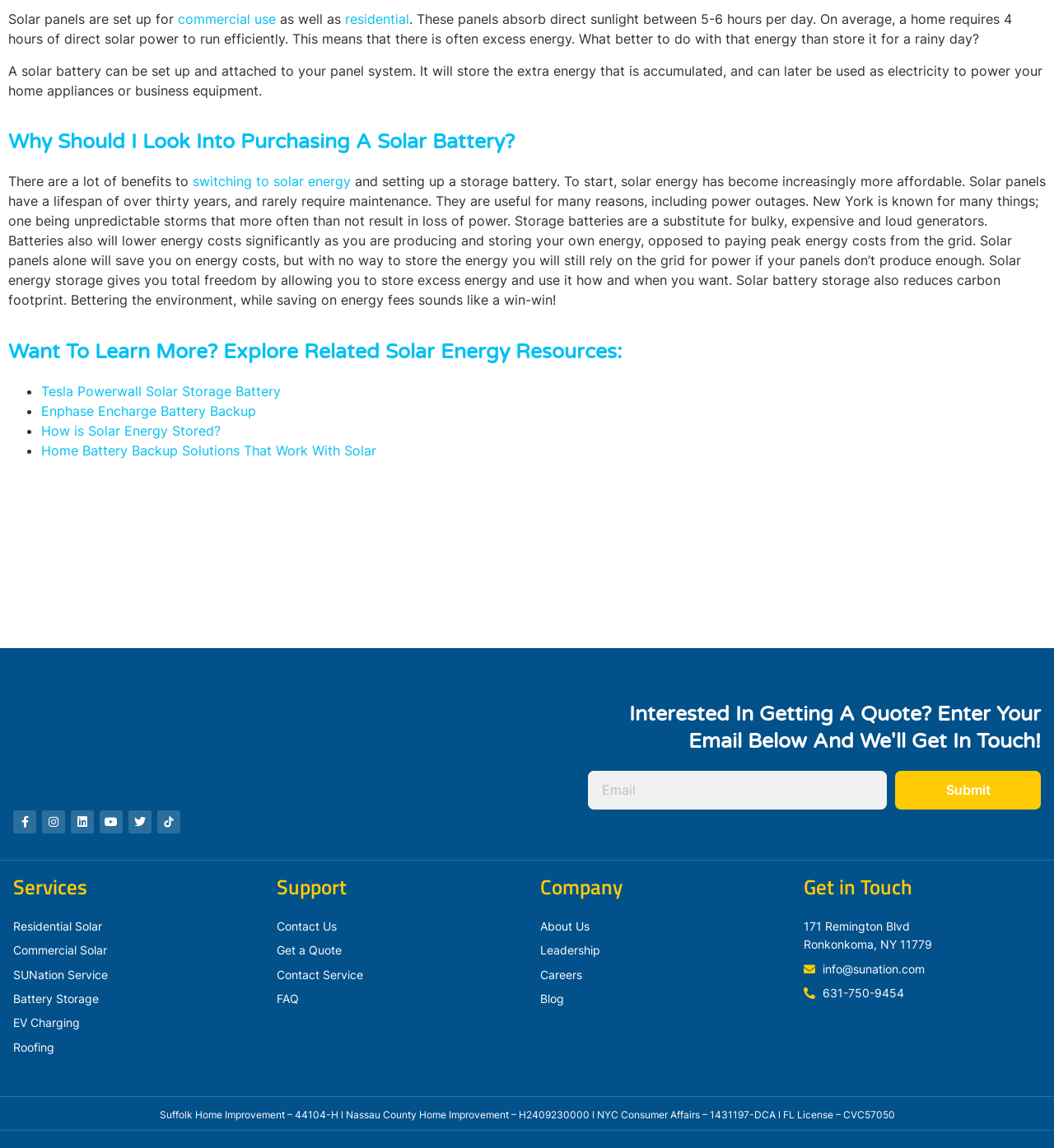Determine the bounding box coordinates for the clickable element to execute this instruction: "Click on the 'Residential Solar' link". Provide the coordinates as four float numbers between 0 and 1, i.e., [left, top, right, bottom].

[0.012, 0.799, 0.238, 0.815]